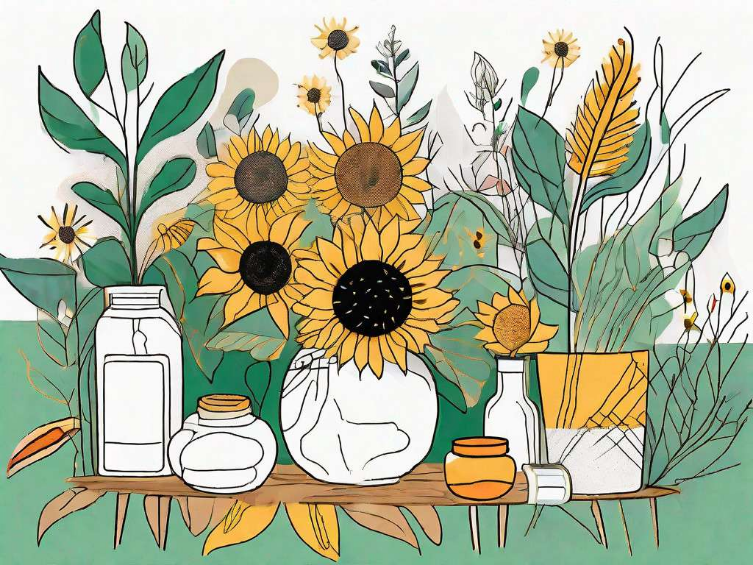Please give a concise answer to this question using a single word or phrase: 
What surrounds the sunflowers in the illustration?

Lush greenery and decorative jars